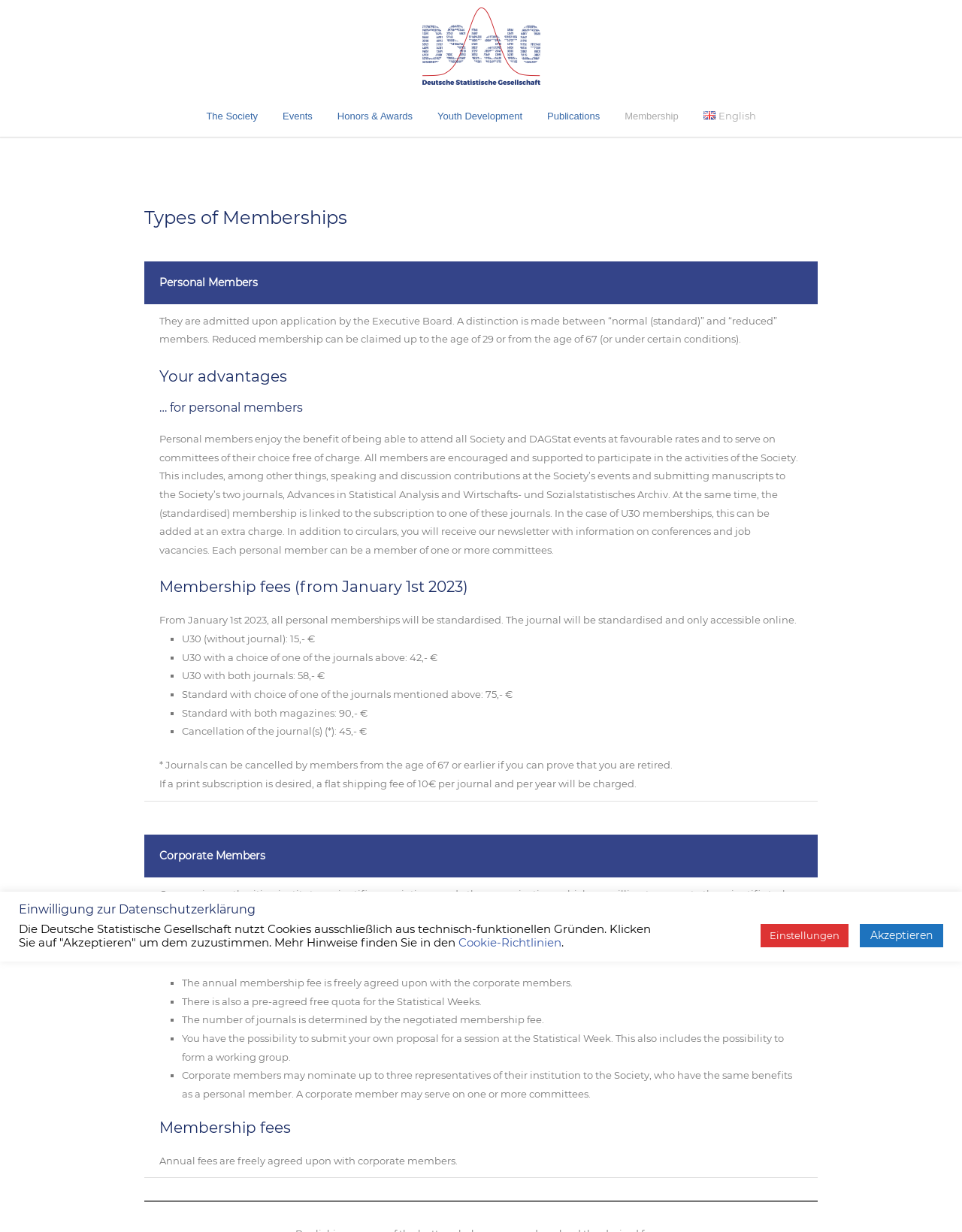How many representatives can corporate members nominate to the Society?
Please give a well-detailed answer to the question.

In the 'Advantages for corporate members' section, it is mentioned that corporate members may nominate up to three representatives of their institution to the Society, who have the same benefits as a personal member.